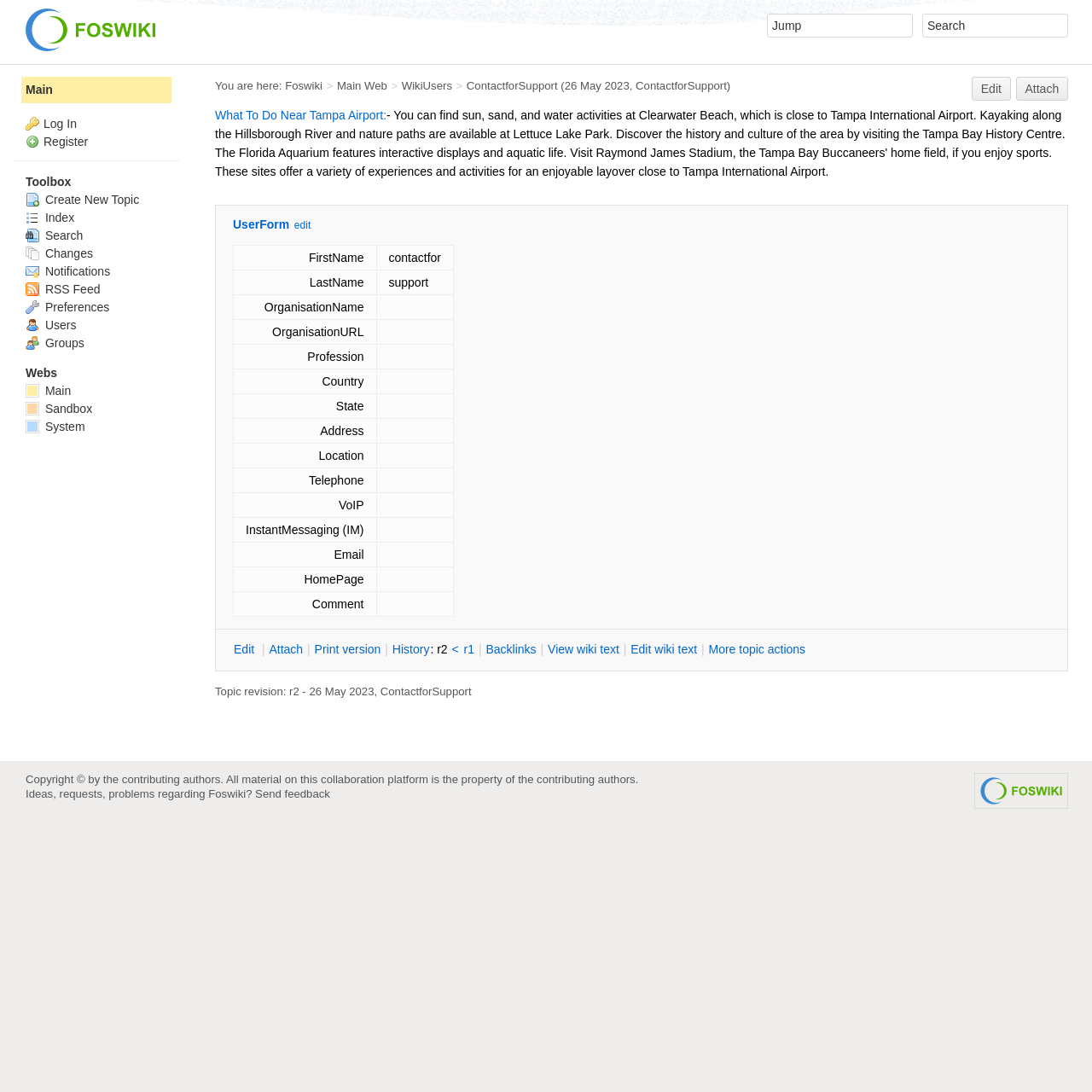Given the element description "Print version", identify the bounding box of the corresponding UI element.

[0.287, 0.588, 0.35, 0.602]